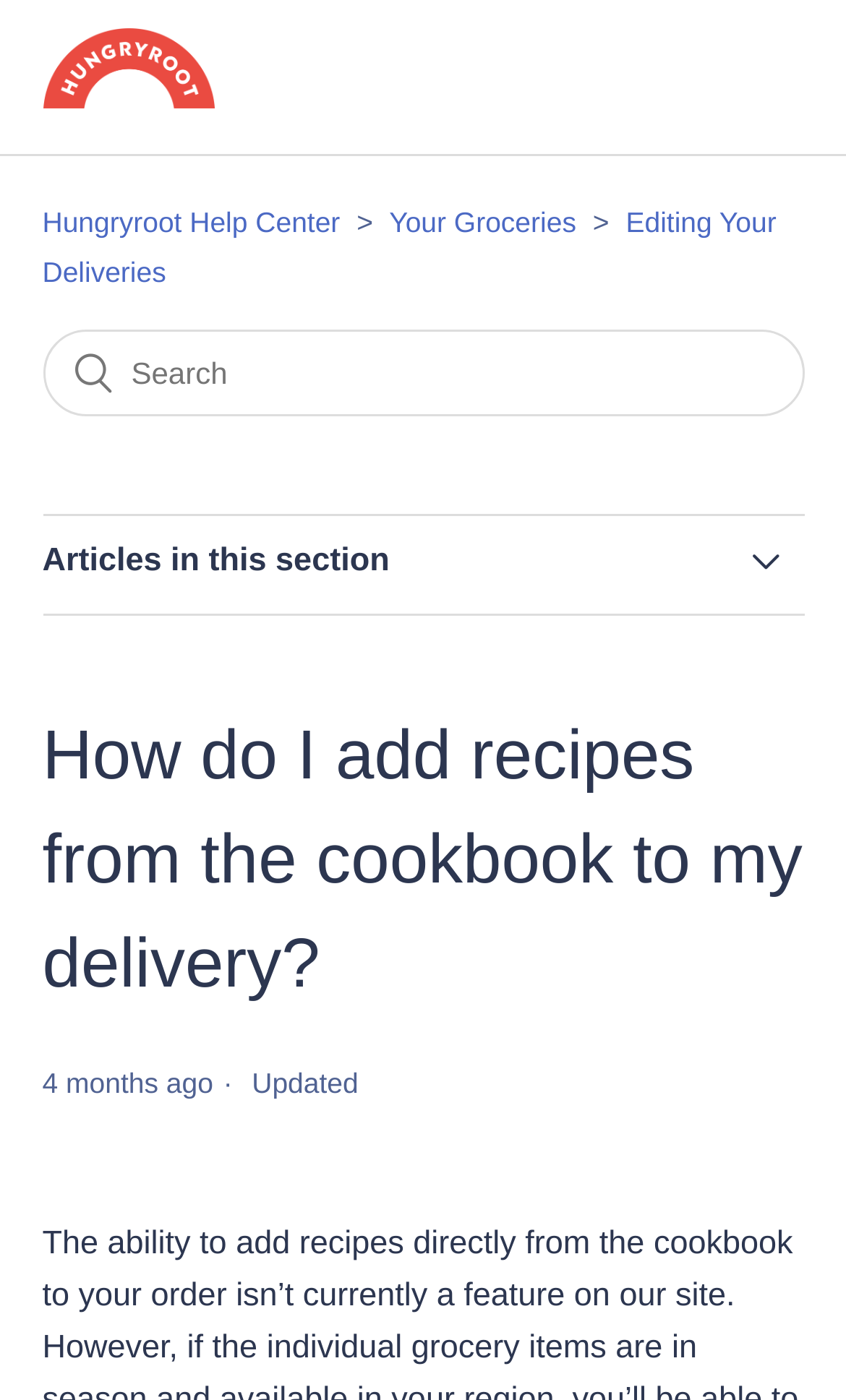Please determine the bounding box coordinates of the section I need to click to accomplish this instruction: "Click the Can I edit Family Meals recipes? link".

[0.05, 0.442, 0.95, 0.508]